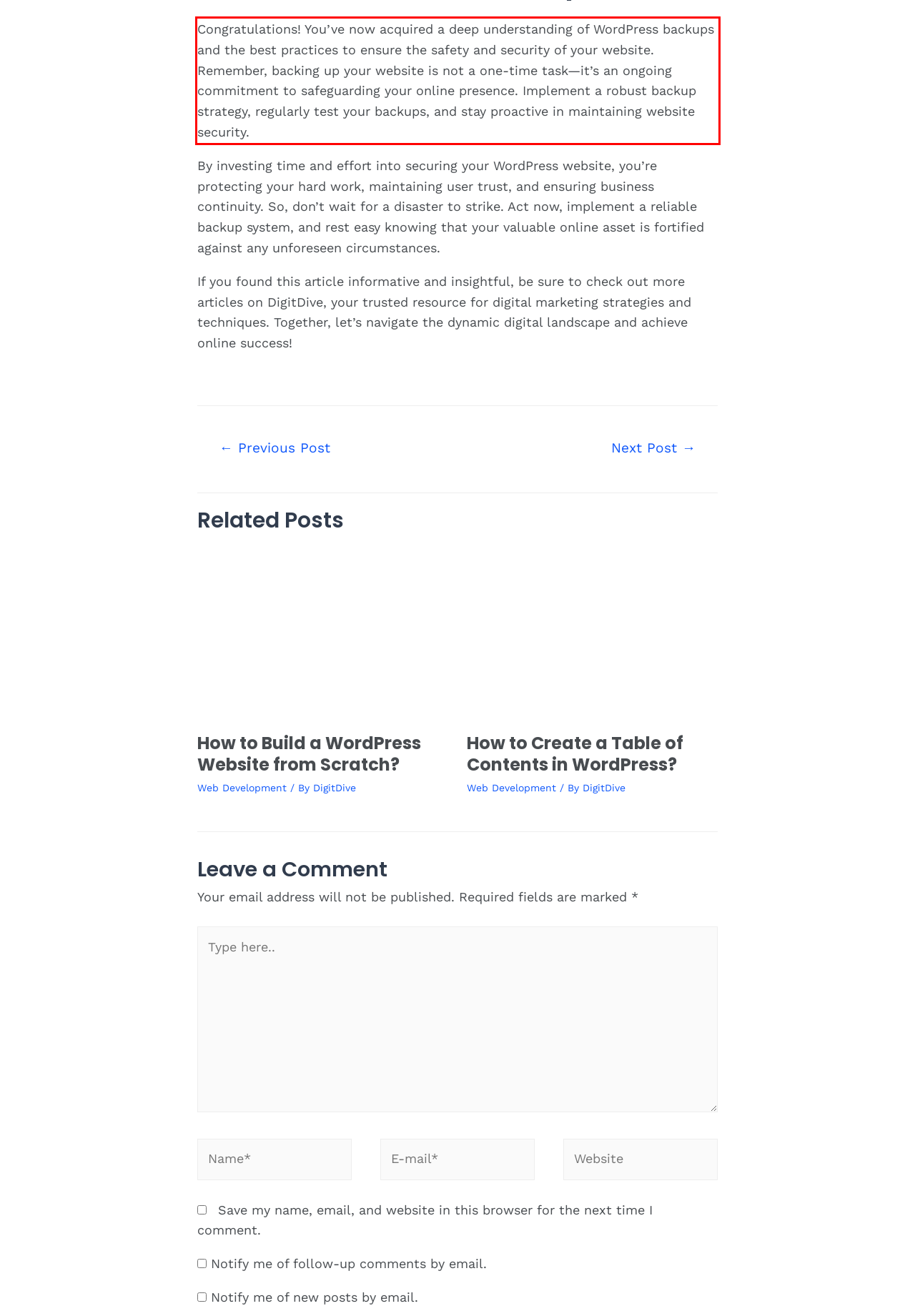Identify and extract the text within the red rectangle in the screenshot of the webpage.

Congratulations! You’ve now acquired a deep understanding of WordPress backups and the best practices to ensure the safety and security of your website. Remember, backing up your website is not a one-time task—it’s an ongoing commitment to safeguarding your online presence. Implement a robust backup strategy, regularly test your backups, and stay proactive in maintaining website security.